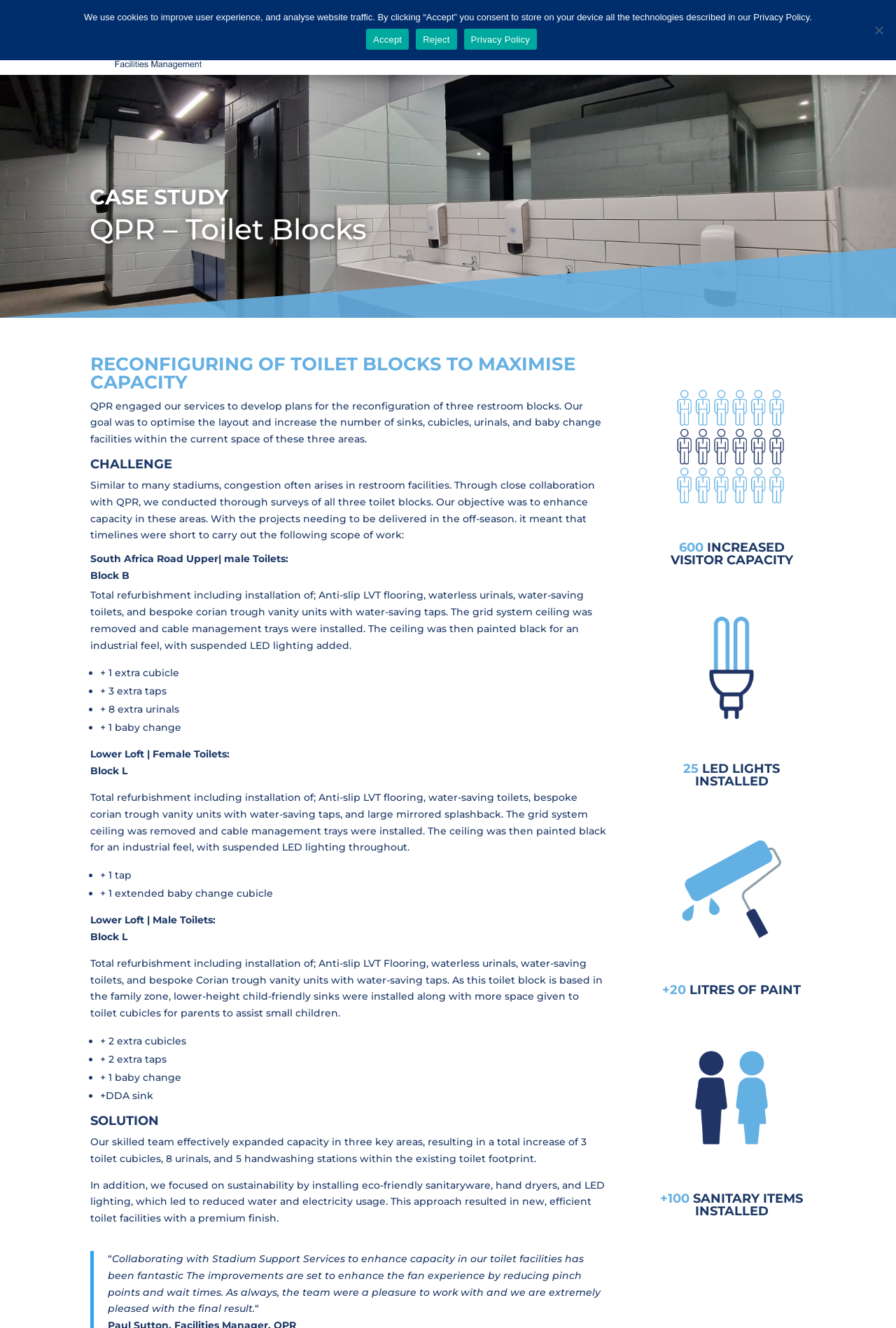Detail the various sections and features of the webpage.

This webpage is a case study about QPR Toilet Blocks, provided by Stadium Support Services. At the top, there are seven links: Home, About Us, Services, Case Studies, Contact, and News. Below these links, there is a heading "CASE STUDY" followed by the title "QPR – Toilet Blocks". 

The main content of the webpage is divided into several sections. The first section describes the goal of the project, which was to reconfigure three restroom blocks to maximize capacity. The second section, "CHALLENGE", explains the congestion issues in the restroom facilities and the need to enhance capacity. 

The following sections, "South Africa Road Upper | Male Toilets:", "Lower Loft | Female Toilets:", and "Lower Loft | Male Toilets:", provide detailed descriptions of the refurbishment work done in each area, including the installation of new flooring, toilets, and lighting. Each section also lists the additional features installed, such as extra cubicles, taps, and baby change facilities.

The "SOLUTION" section summarizes the results of the project, which included increasing the total capacity of the toilet facilities and reducing water and electricity usage. The webpage also includes several images and headings highlighting specific achievements, such as "600 INCREASED VISITOR CAPACITY", "25 LED LIGHTS INSTALLED", "+20 LITRES OF PAINT", and "+100 SANITARY ITEMS INSTALLED".

At the bottom of the webpage, there is a testimonial from QPR, praising Stadium Support Services for their collaboration and the final result. Finally, there is a cookie notice dialog at the very bottom, which informs users about the use of cookies on the website and provides options to accept, reject, or learn more about the privacy policy.